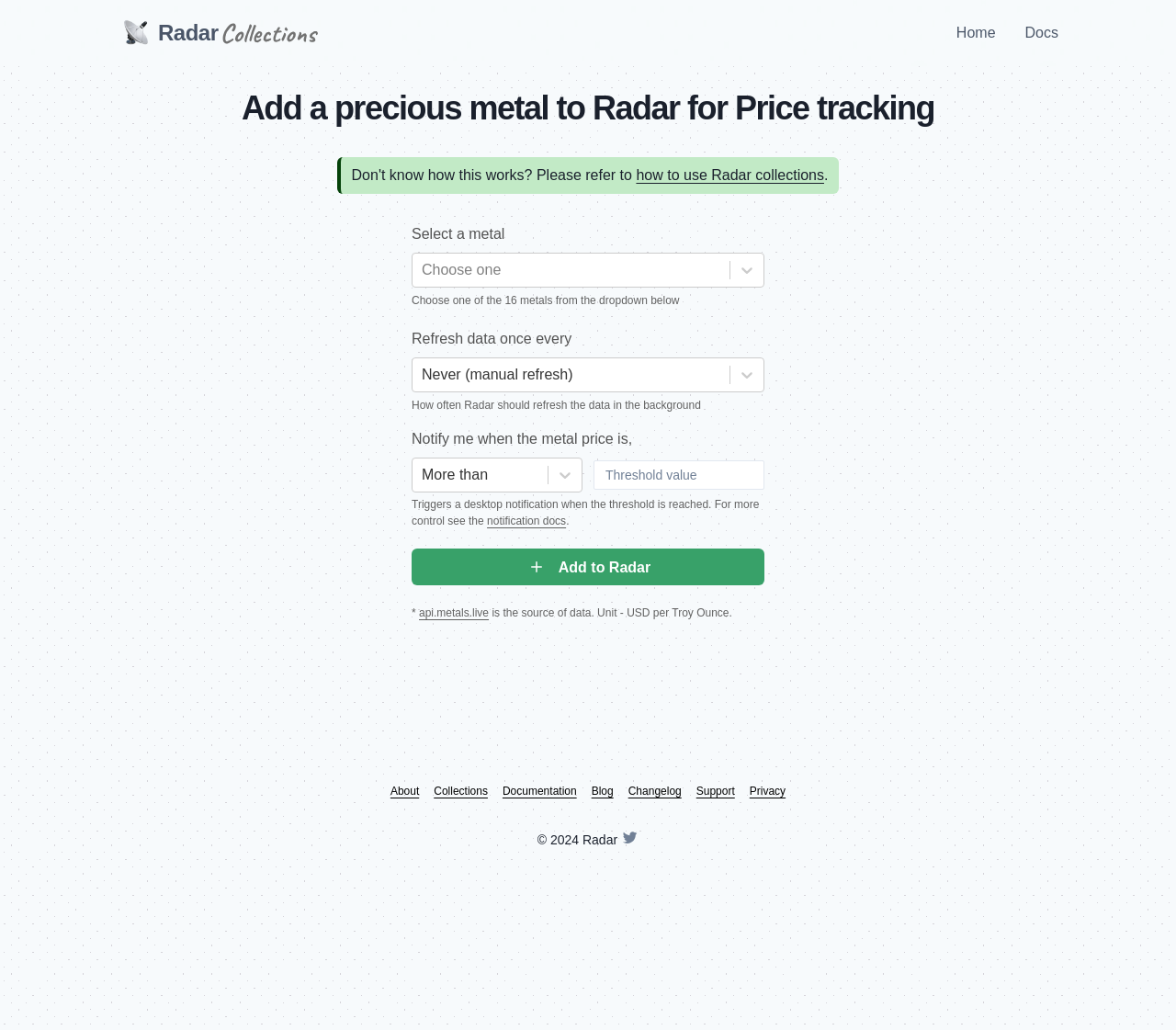Articulate a complete and detailed caption of the webpage elements.

This webpage is a metal price tracker that allows users to add a precious metal to Radar for price tracking. At the top, there is a header section with a Radar app logo on the left and three links to "Home", "Docs", and other pages on the right. 

Below the header, there is a main section with a heading that reads "Add a precious metal to Radar for Price tracking". Underneath, there is a link to "how to use Radar collections" and a period. 

The main section is divided into three groups. The first group is for selecting a metal, with a dropdown menu and a description that says "Choose one of the 16 metals from the dropdown below". 

The second group is for setting up auto-refresh, with options to refresh data once every certain period, and a description that explains how often Radar should refresh the data in the background. 

The third group is for setting up notifications, with options to notify the user when the metal price is above or below a certain threshold, and a description that explains how the notification system works. There is also a link to "notification docs" for more control. 

Below these groups, there is an "Add to Radar" button with an image. 

At the bottom of the page, there is a footer section with links to "About", "Collections", "Documentation", "Blog", "Changelog", "Support", "Privacy", and a copyright notice that reads "© 2024 Radar".